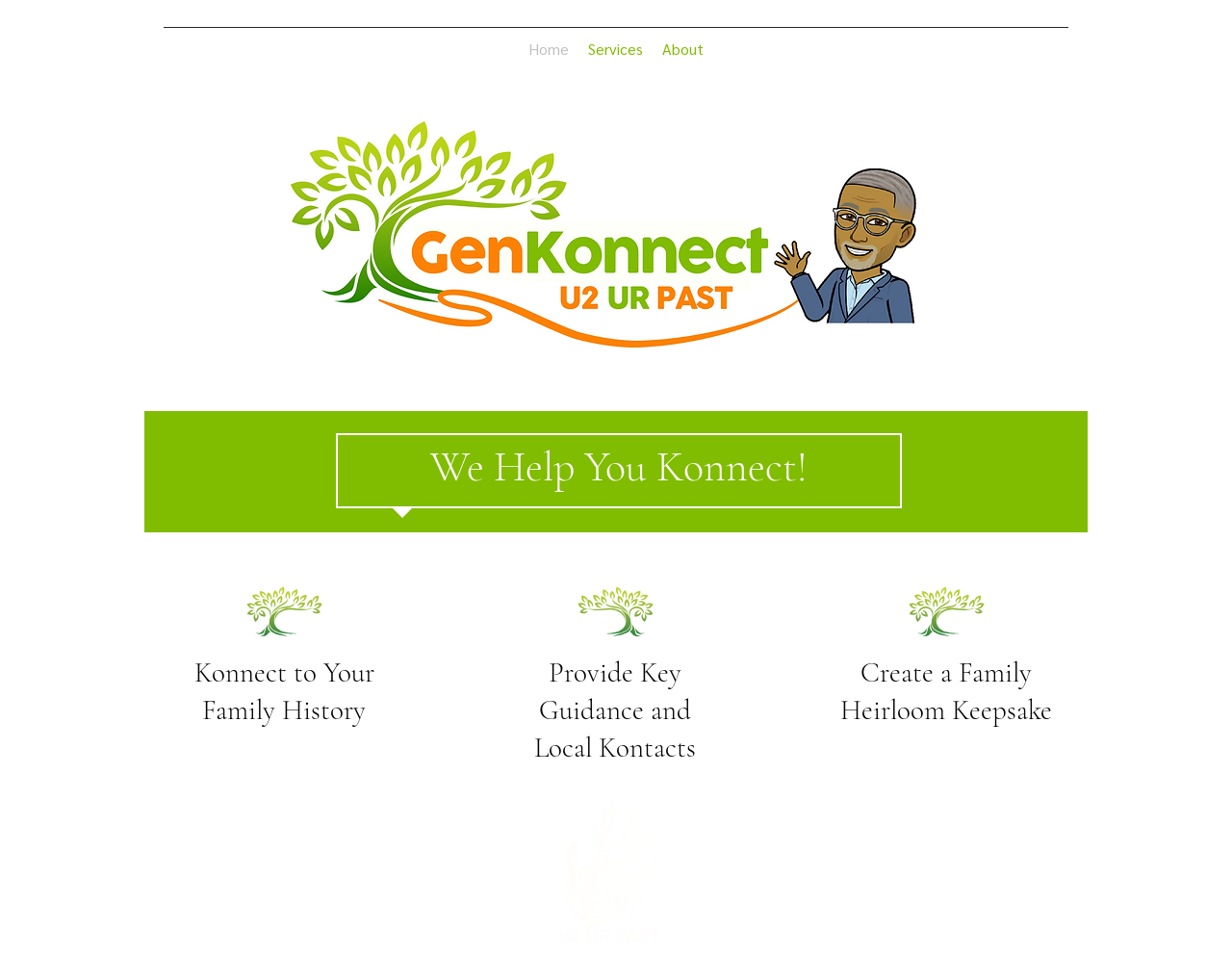Produce an elaborate caption capturing the essence of the webpage.

The webpage is titled "Home" and appears to be related to genealogy and family history. At the top of the page, there is a navigation bar with three links: "Home", "Services", and "About", aligned horizontally and centered. Below the navigation bar, there is a large image that takes up most of the width of the page, with a caption "Genealogy Family History Ancestry Guide".

Below the image, there is a section with a heading "We Help You Konnect!" in a prominent font size. This section is followed by three columns of content, each with a heading and an image. The left column has a heading "Konnect to Your Family History" and an image of a family tree. The middle column has a heading "Provide Key Guidance and Local Kontacts". The right column has a heading "Create a Family Heirloom Keepsake". 

At the bottom of the page, there is an image with a caption "Ancestors Find", which appears to be a call-to-action or a promotional element. Overall, the page has a clear structure, with a prominent image and headings that guide the user's attention to the different sections of the page.